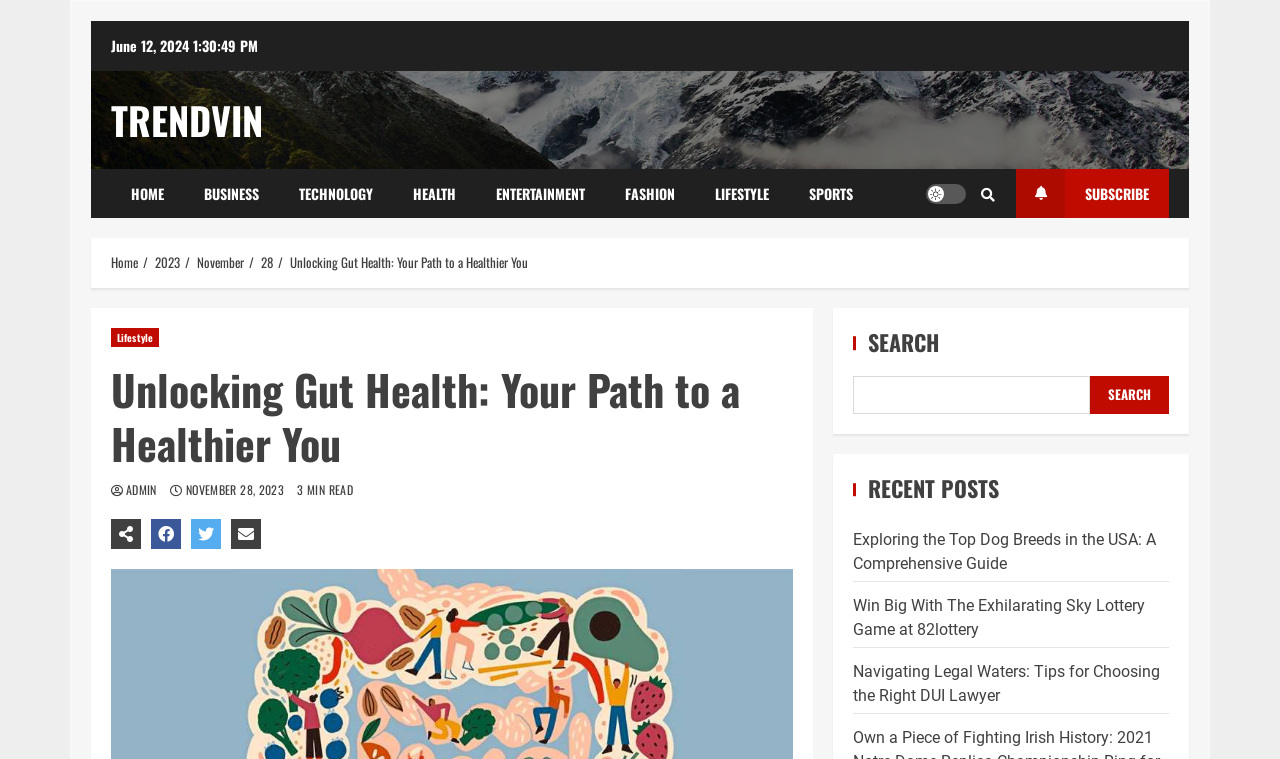From the element description Light/Dark Button, predict the bounding box coordinates of the UI element. The coordinates must be specified in the format (top-left x, top-left y, bottom-right x, bottom-right y) and should be within the 0 to 1 range.

[0.723, 0.242, 0.755, 0.268]